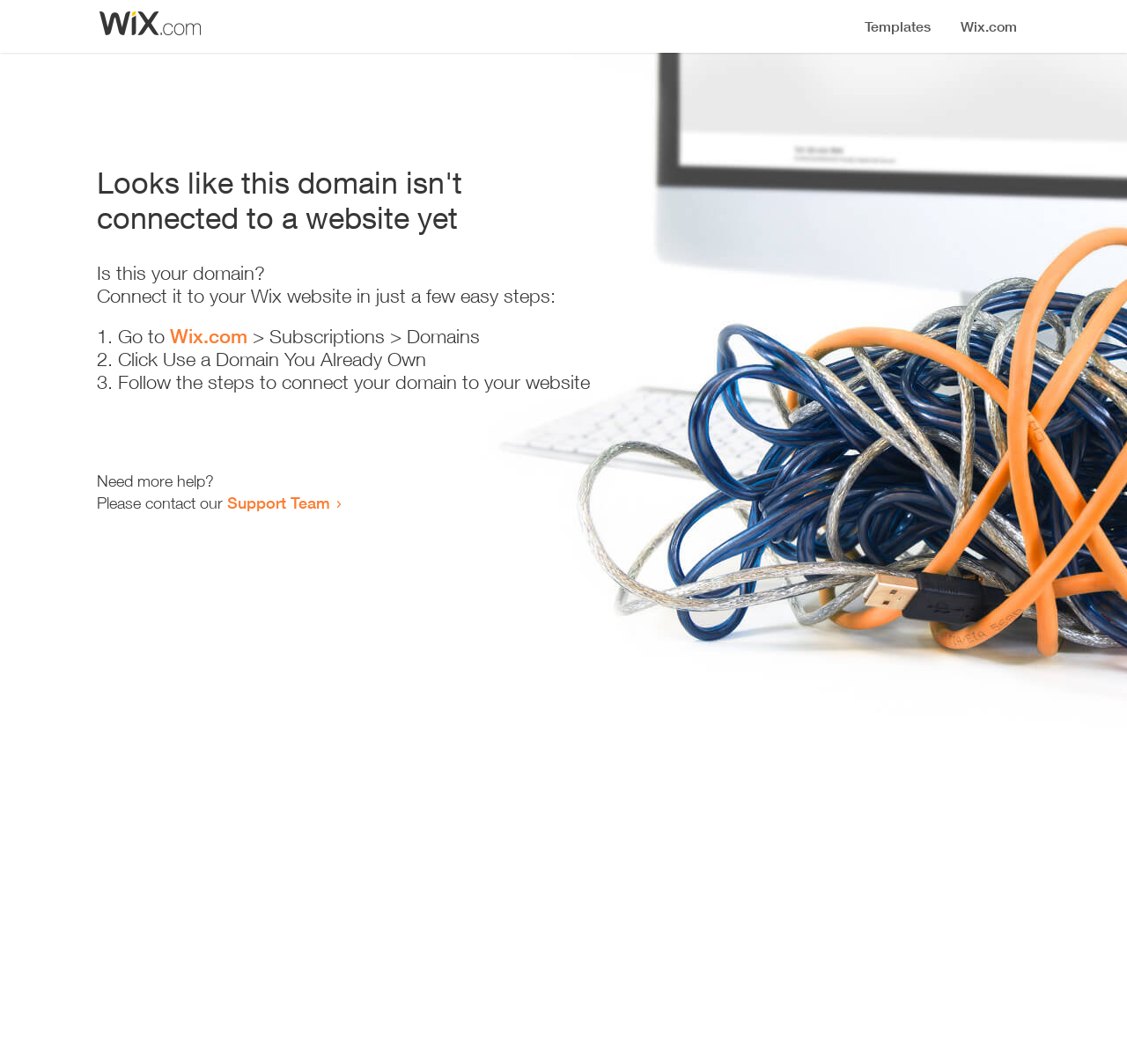Please provide a brief answer to the following inquiry using a single word or phrase:
Where can I find the domain settings?

Wix.com